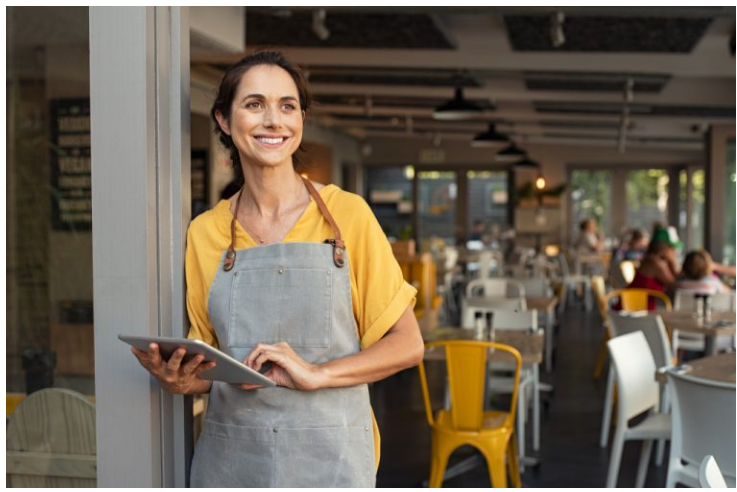What is the significance of the tablet in the woman's hand?
Based on the image, answer the question with a single word or brief phrase.

Digital tool for customer interactions